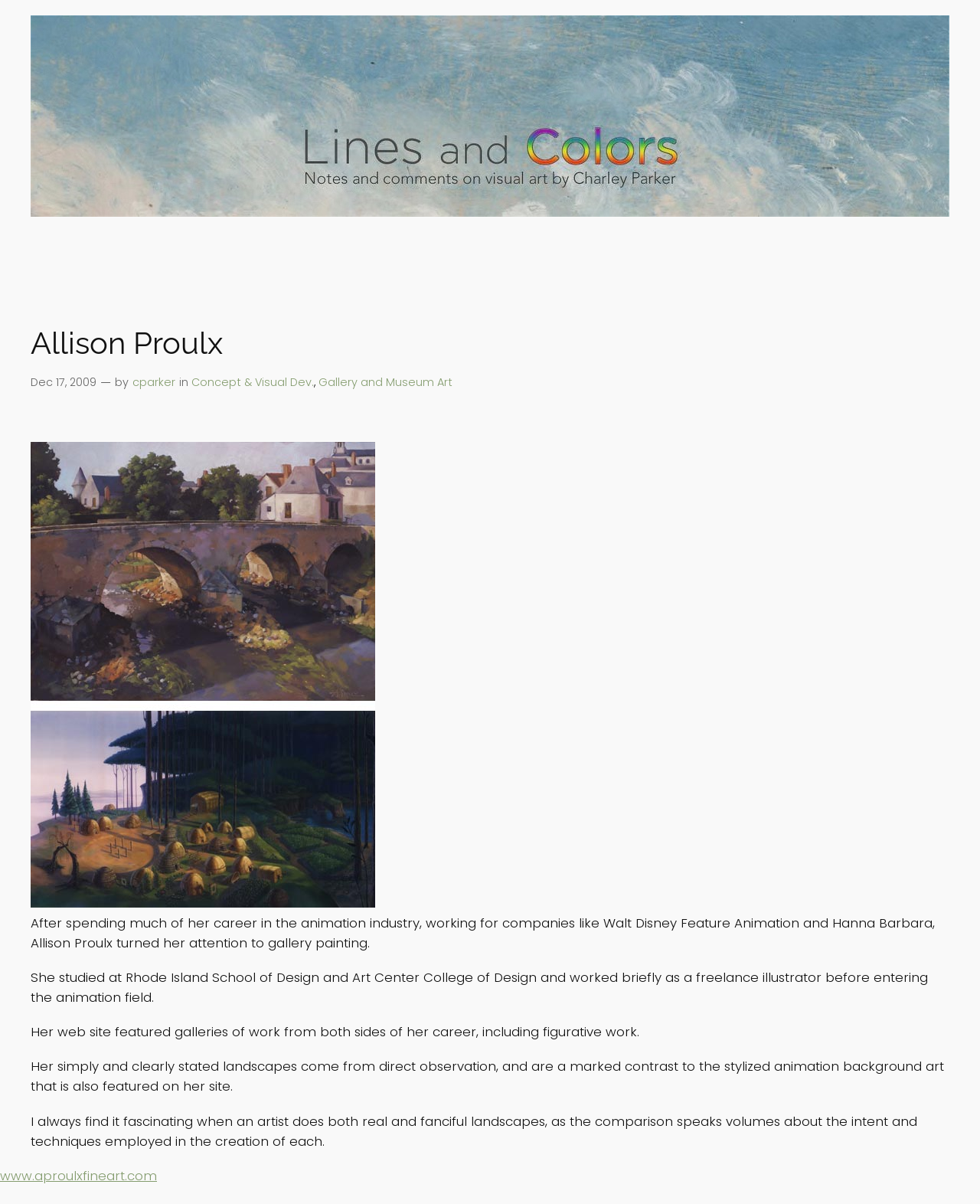Bounding box coordinates must be specified in the format (top-left x, top-left y, bottom-right x, bottom-right y). All values should be floating point numbers between 0 and 1. What are the bounding box coordinates of the UI element described as: cparker

[0.135, 0.311, 0.179, 0.324]